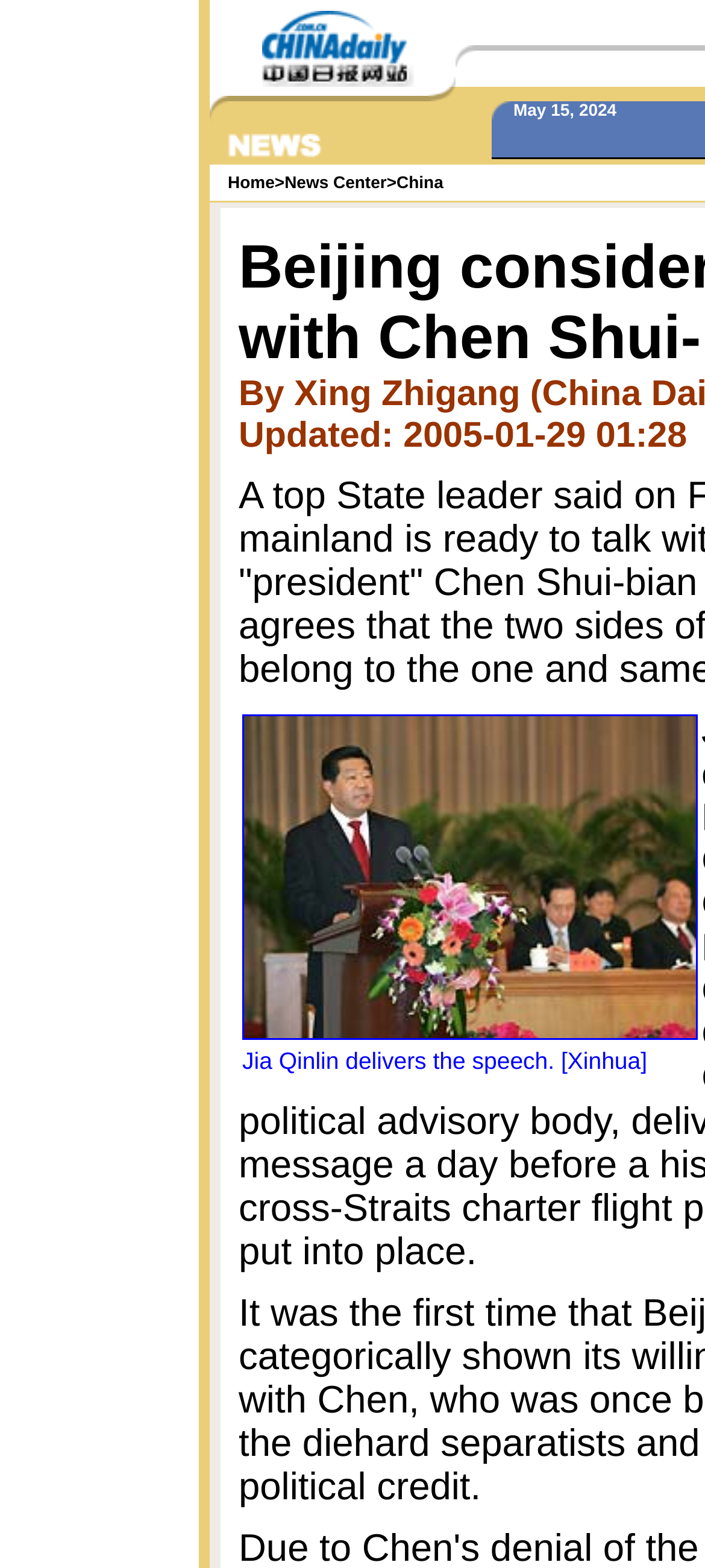Is there a table on the webpage?
Answer the question with a single word or phrase by looking at the picture.

Yes